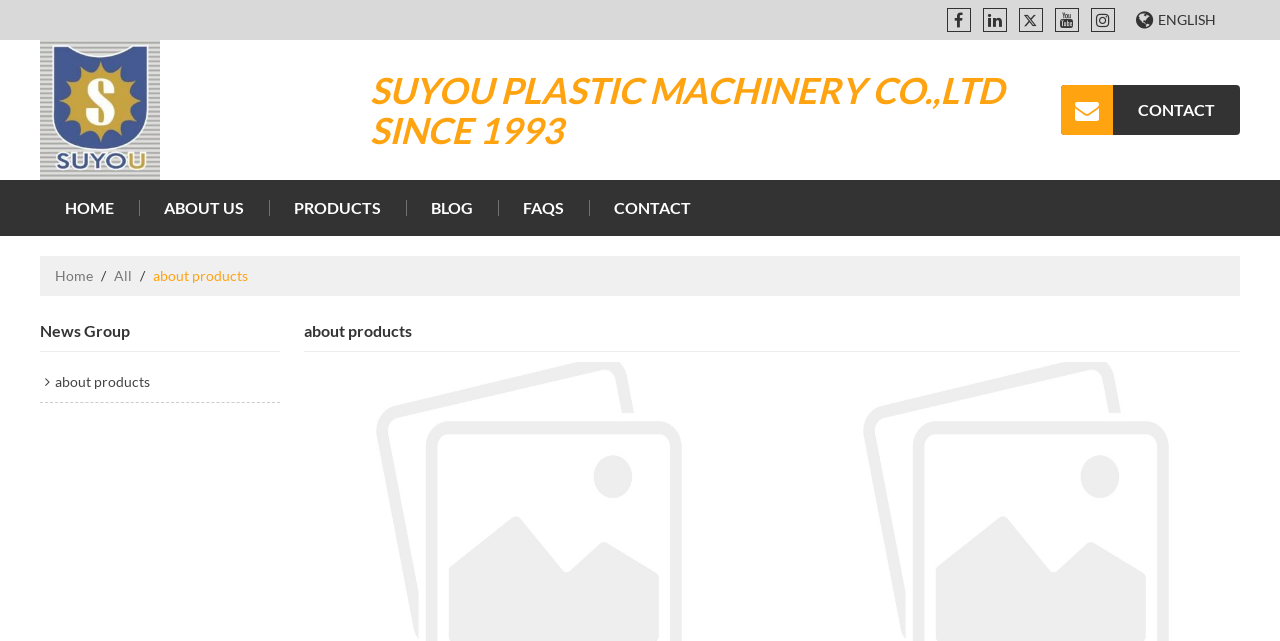Bounding box coordinates are specified in the format (top-left x, top-left y, bottom-right x, bottom-right y). All values are floating point numbers bounded between 0 and 1. Please provide the bounding box coordinate of the region this sentence describes: About Us

[0.128, 0.281, 0.191, 0.368]